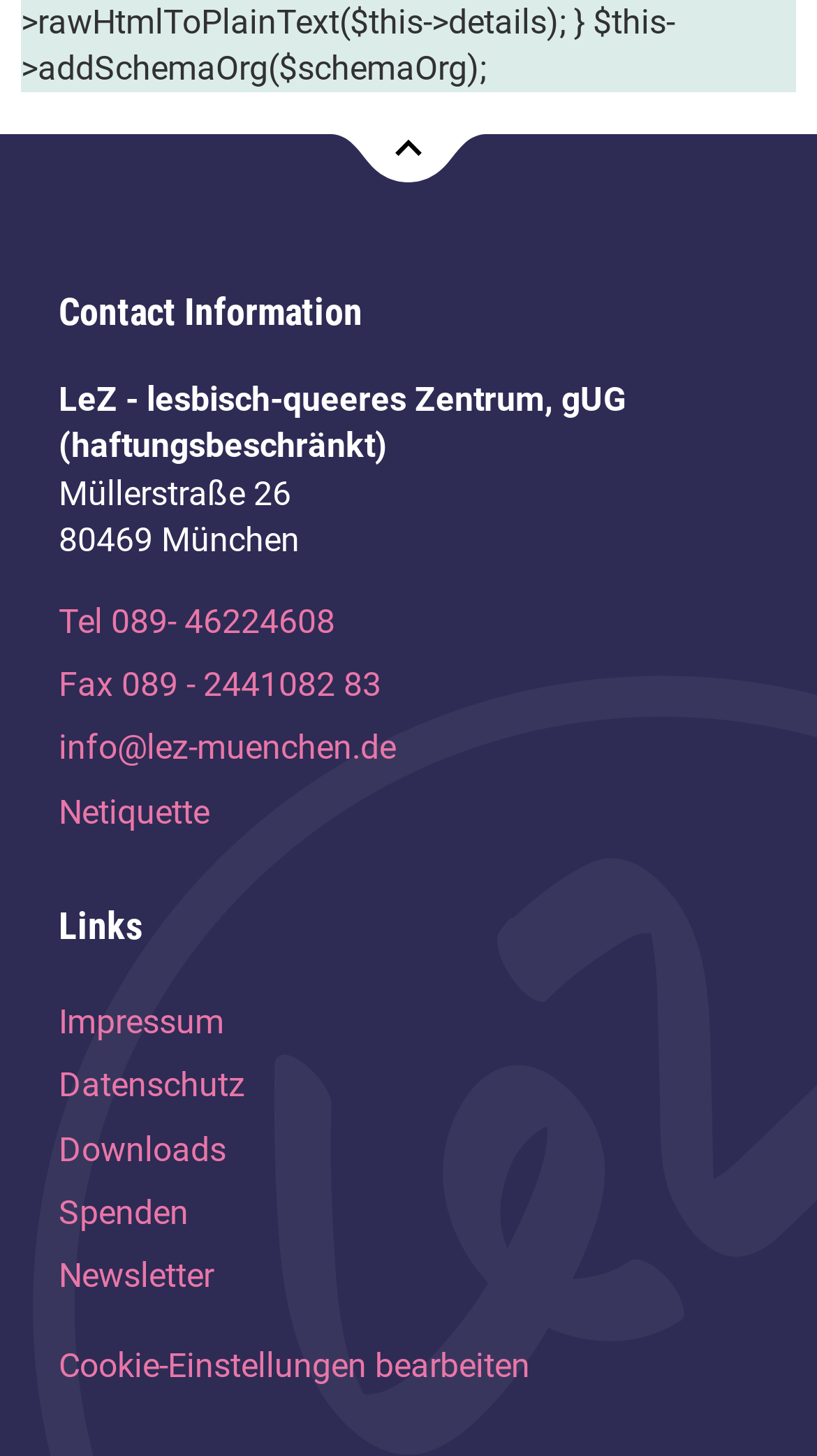Kindly determine the bounding box coordinates for the area that needs to be clicked to execute this instruction: "view impressum".

[0.072, 0.68, 0.928, 0.724]